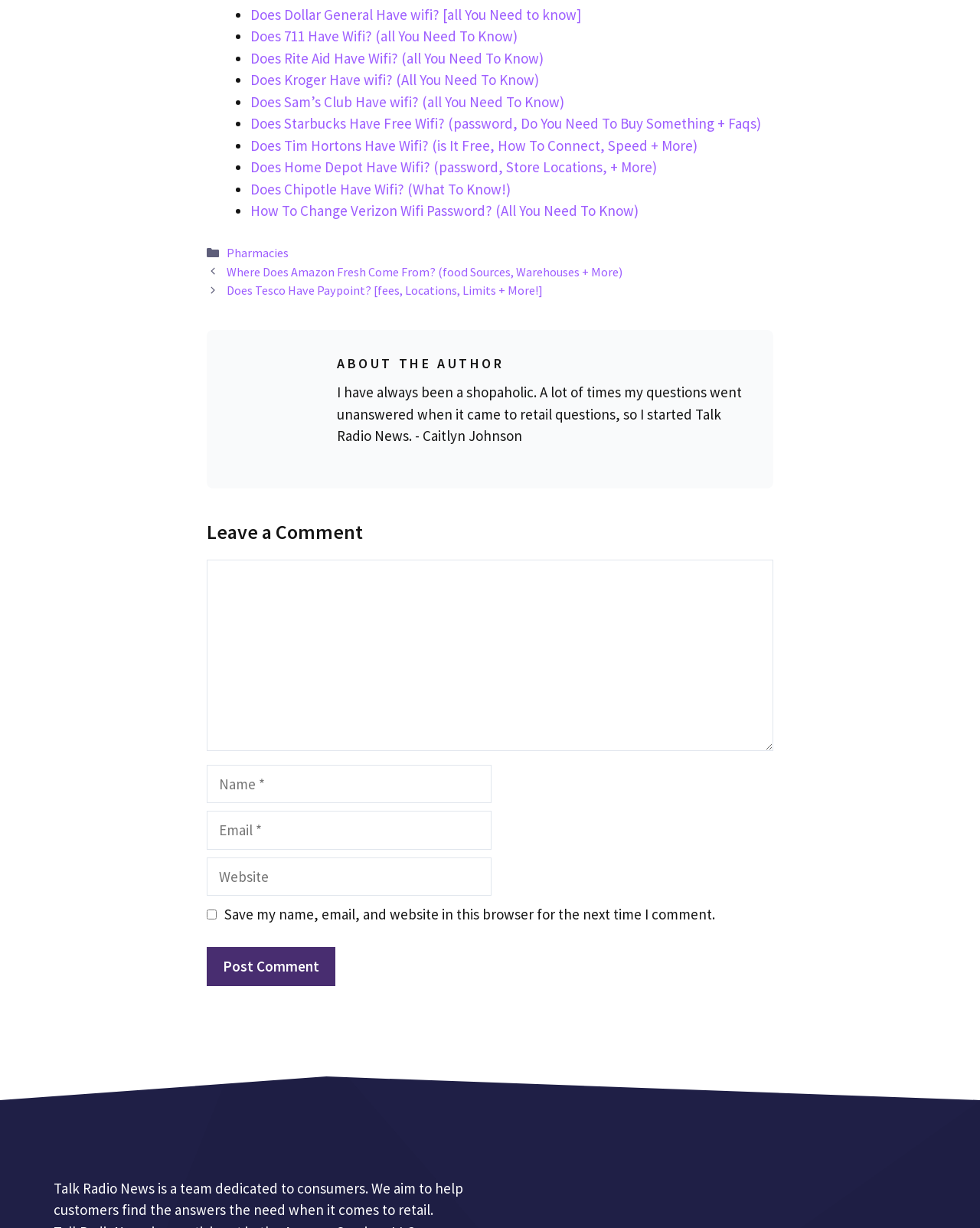Identify the bounding box coordinates of the area you need to click to perform the following instruction: "Visit the Studio page".

None